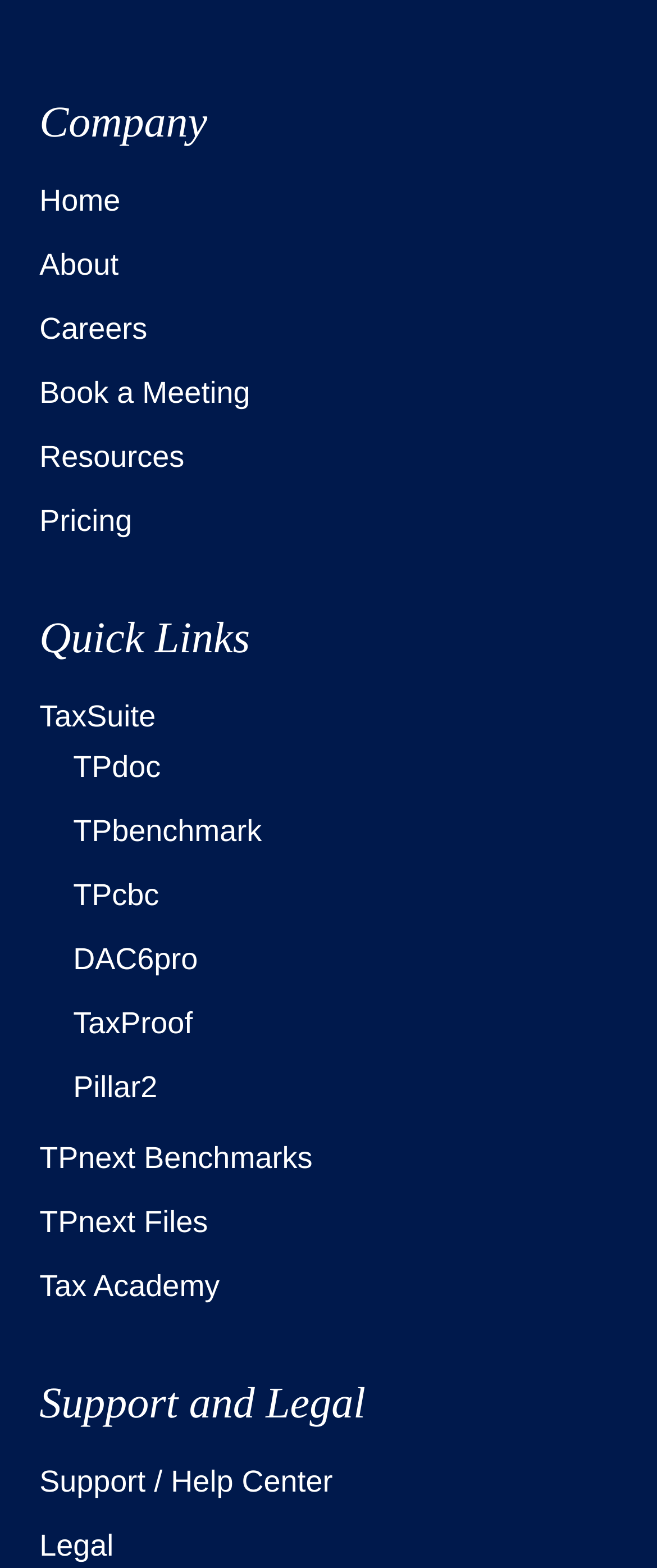Locate the bounding box of the UI element defined by this description: "Book a Meeting". The coordinates should be given as four float numbers between 0 and 1, formatted as [left, top, right, bottom].

[0.06, 0.234, 0.94, 0.266]